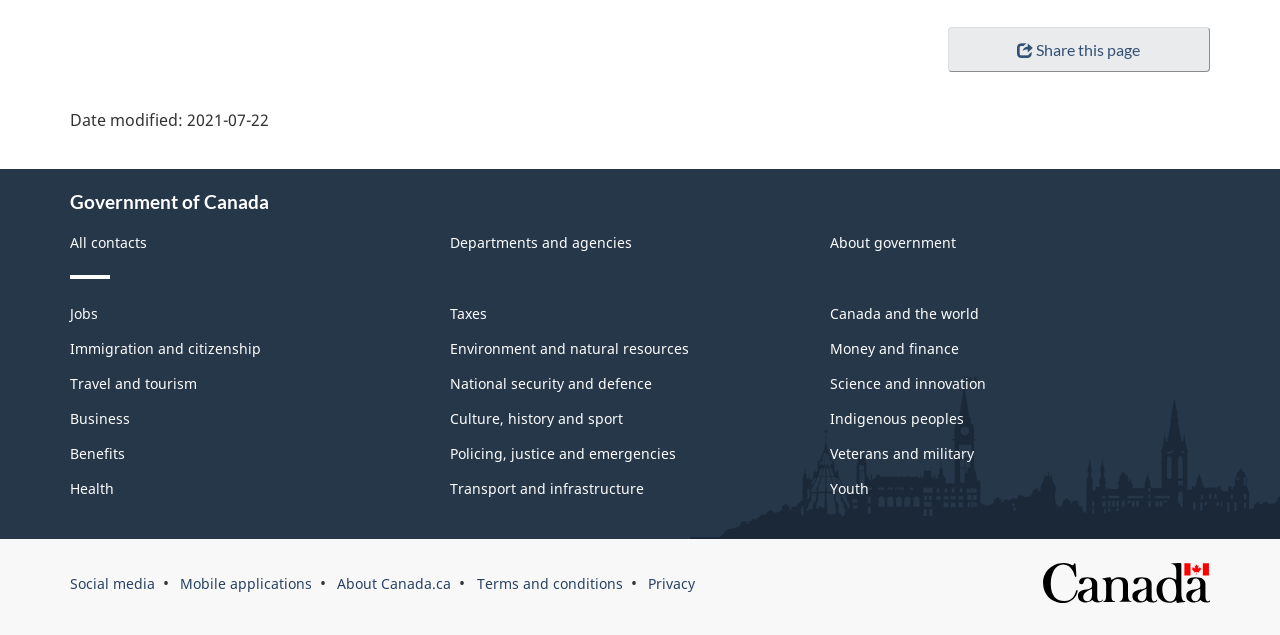Can you specify the bounding box coordinates of the area that needs to be clicked to fulfill the following instruction: "View all contacts"?

[0.055, 0.368, 0.115, 0.398]